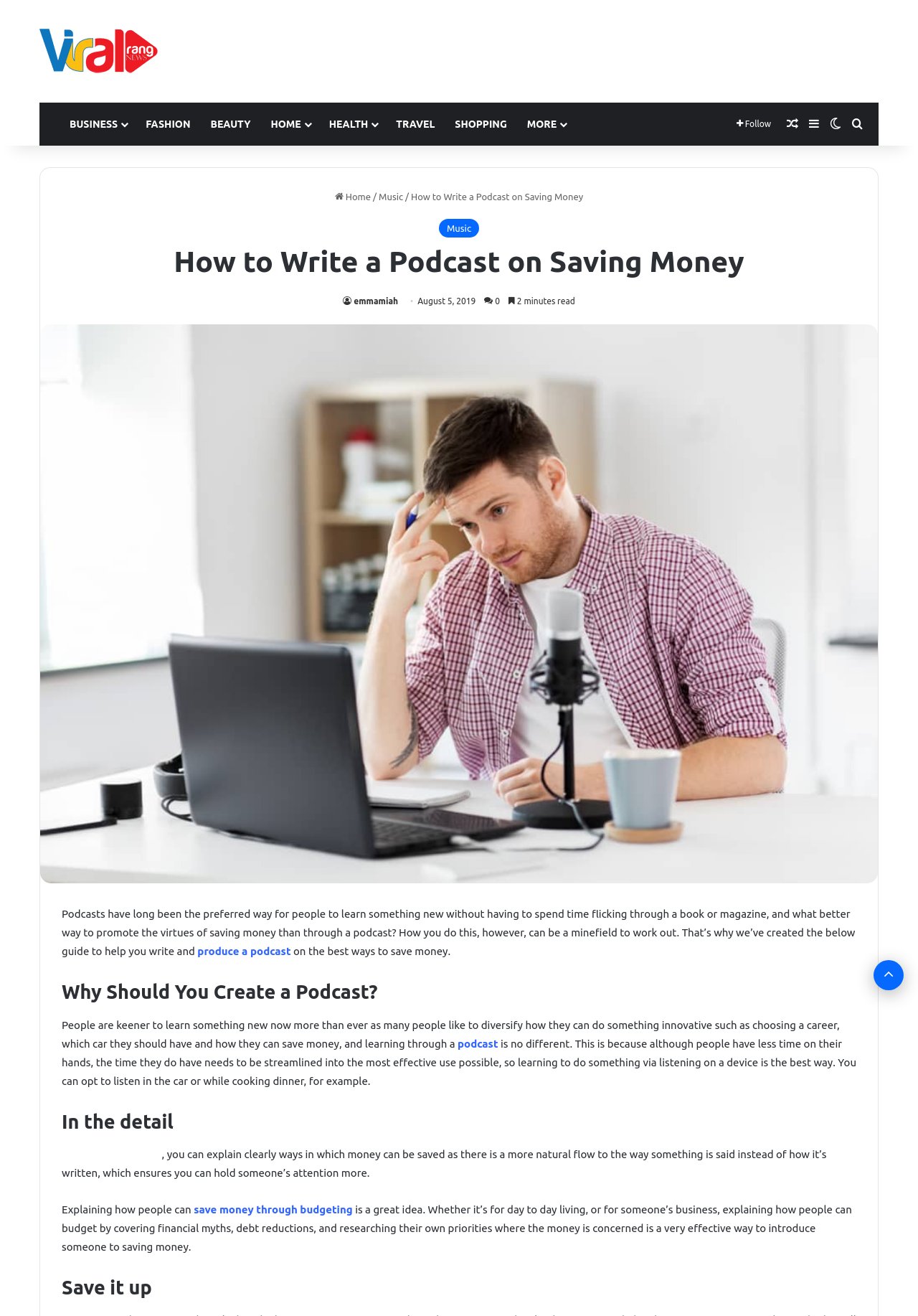Identify the bounding box coordinates of the part that should be clicked to carry out this instruction: "Read more about 'produce a podcast'".

[0.215, 0.718, 0.317, 0.728]